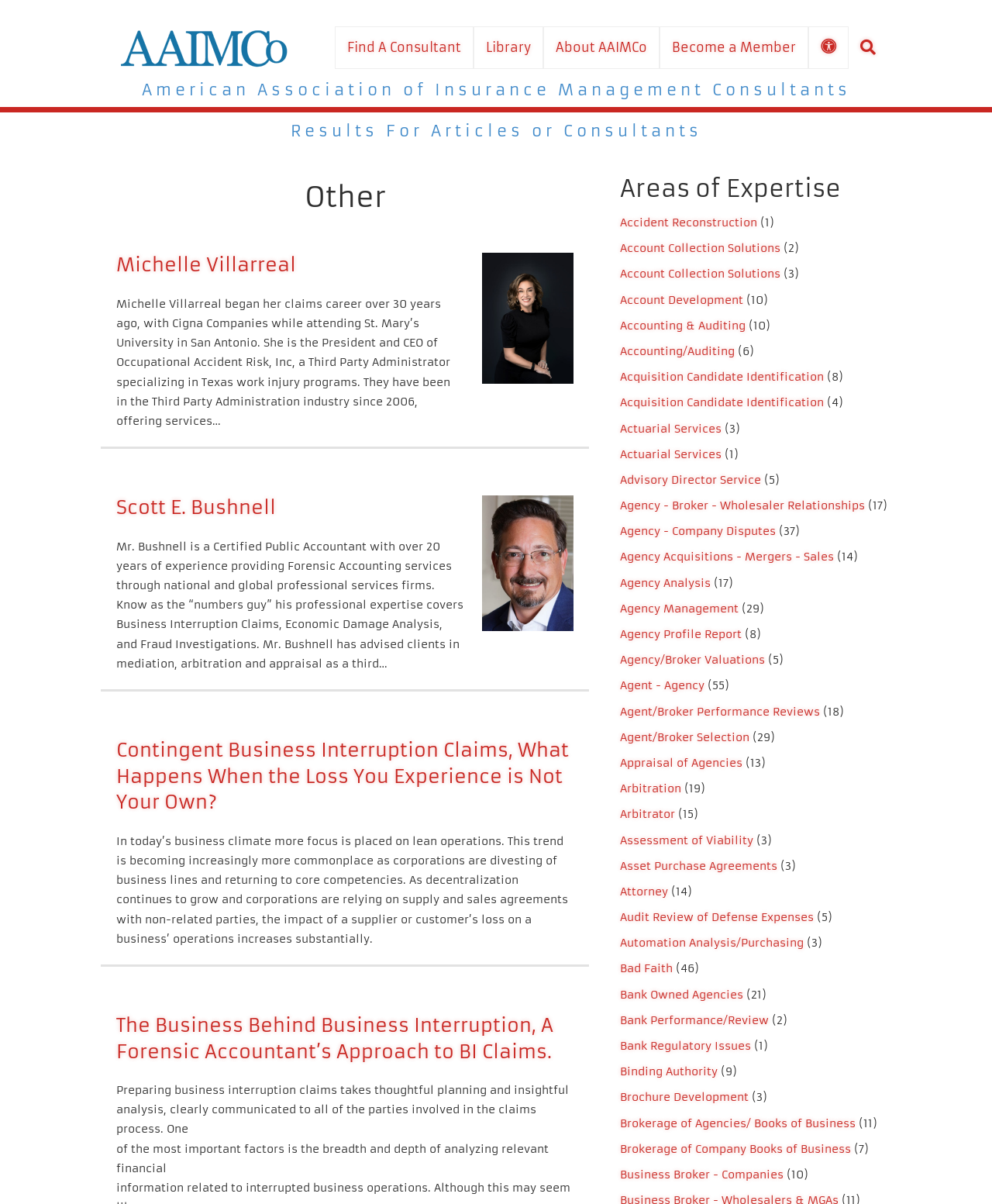Please identify the bounding box coordinates of the clickable area that will fulfill the following instruction: "Search for something". The coordinates should be in the format of four float numbers between 0 and 1, i.e., [left, top, right, bottom].

[0.871, 0.025, 0.898, 0.054]